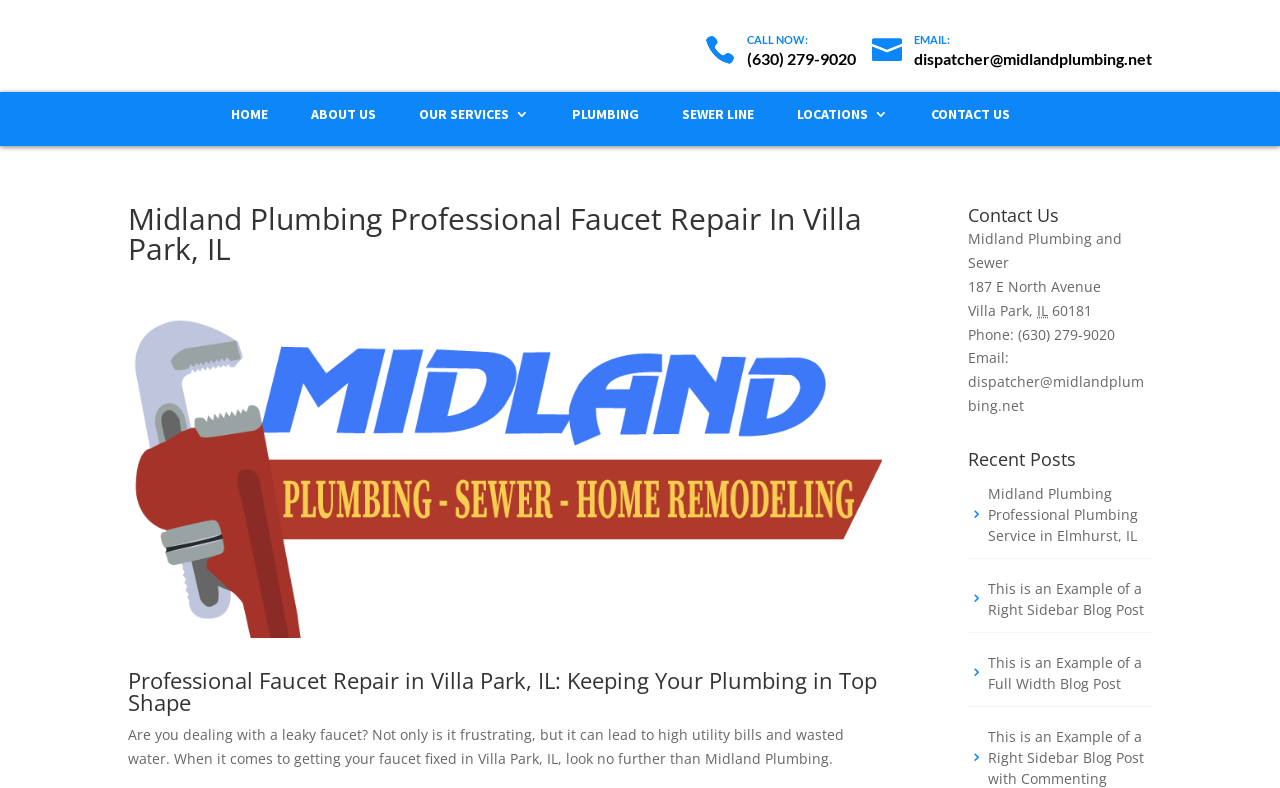What is the email address to contact Midland Plumbing?
Answer the question with a thorough and detailed explanation.

I found the email address by looking at the link element with the text 'dispatcher@midlandplumbing.net EMAIL:' and the bounding box coordinates [0.681, 0.036, 0.9, 0.06]. This element is likely a contact information section.